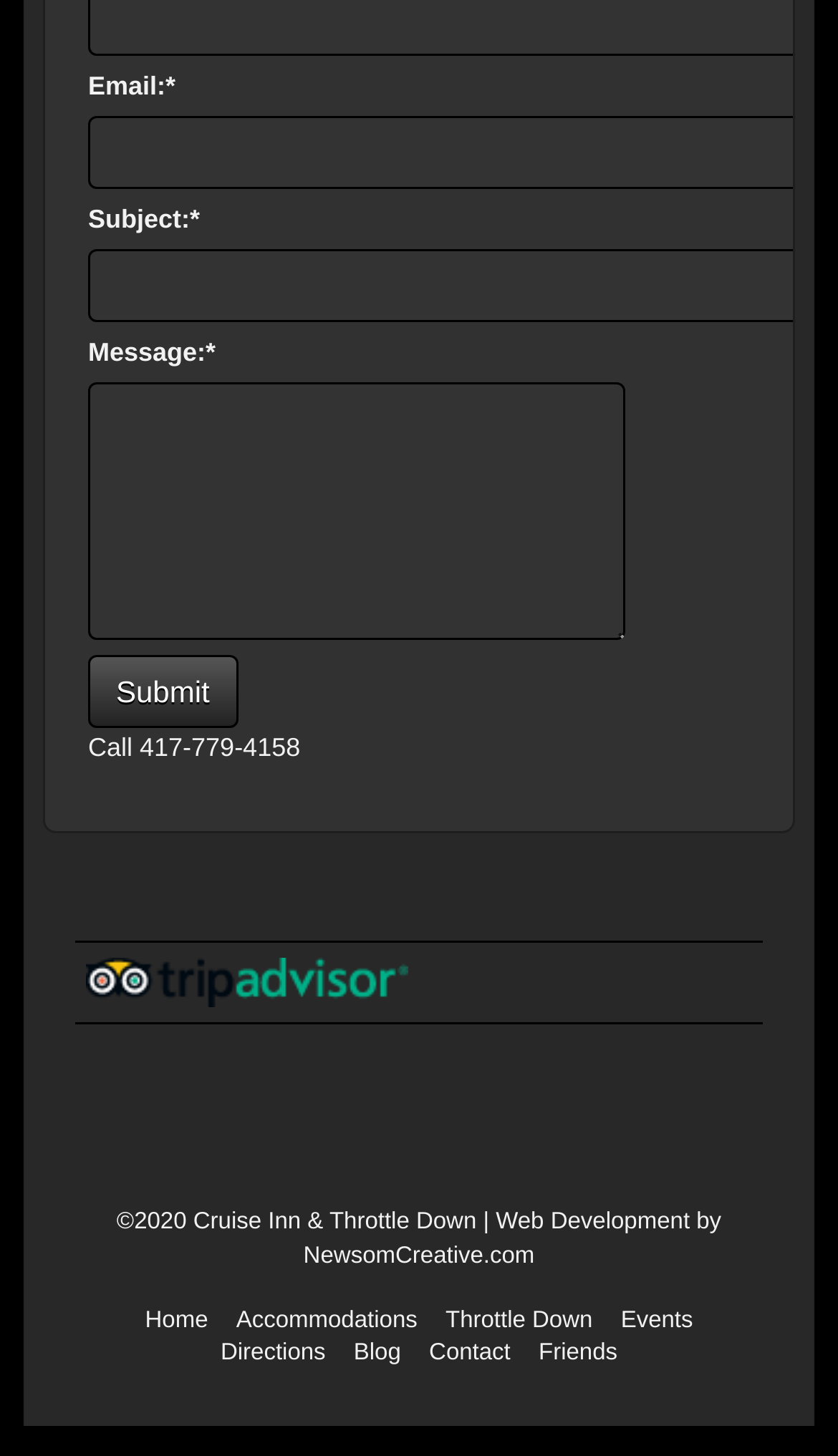Can you find the bounding box coordinates for the element that needs to be clicked to execute this instruction: "Contact us"? The coordinates should be given as four float numbers between 0 and 1, i.e., [left, top, right, bottom].

[0.512, 0.921, 0.609, 0.939]